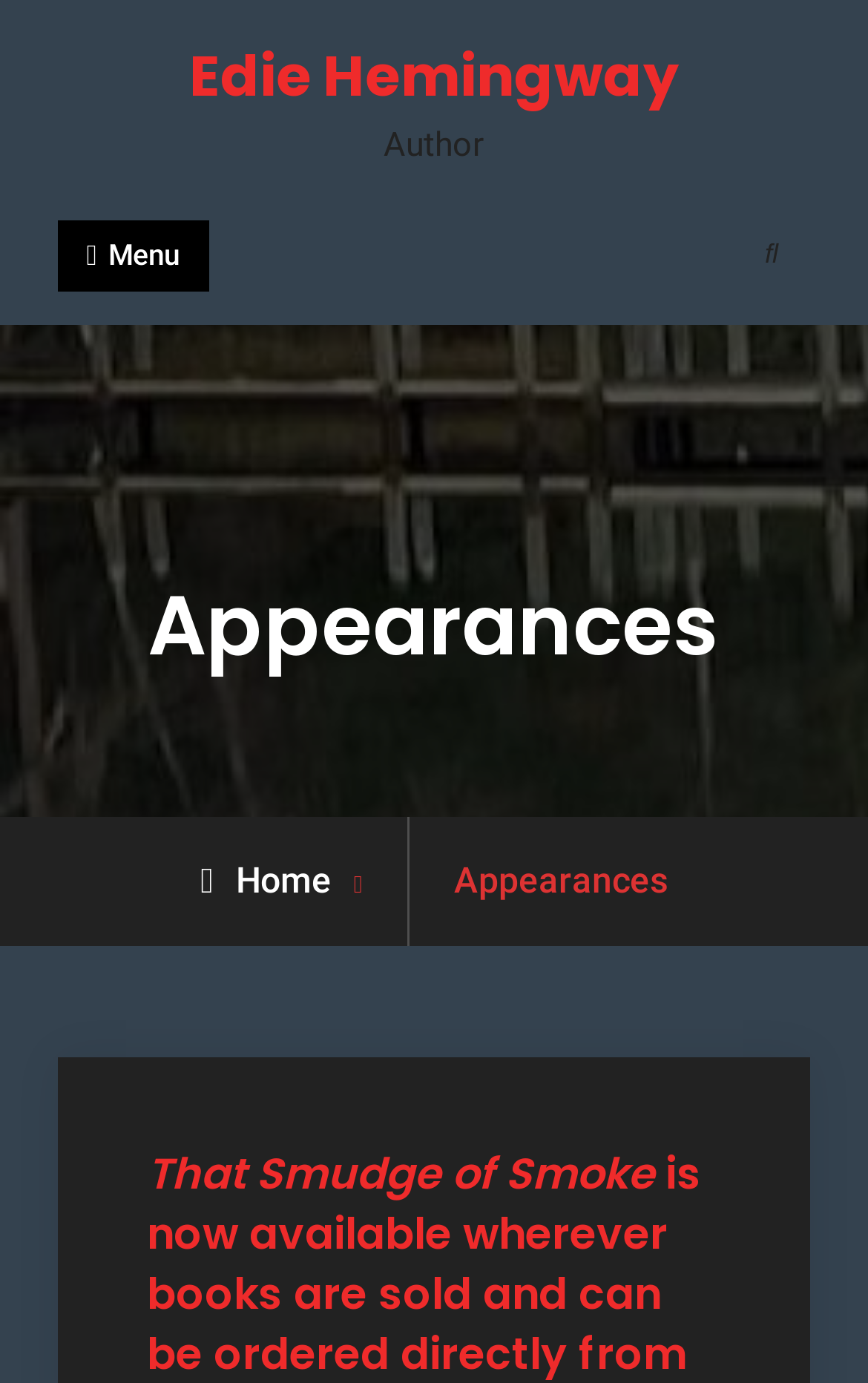Please provide a one-word or phrase answer to the question: 
What is the author's name?

Edie Hemingway